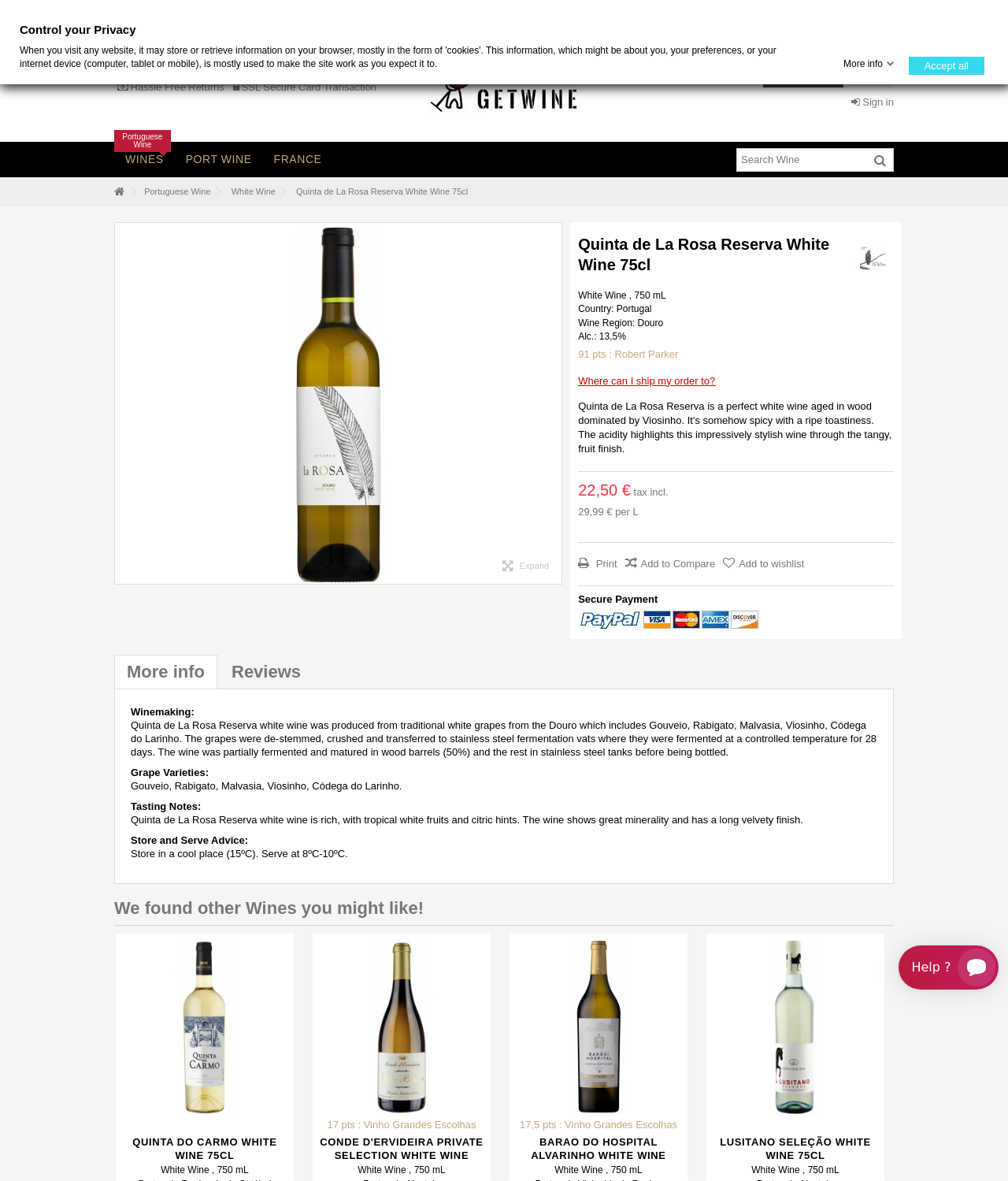Using the element description: "My wishlist", determine the bounding box coordinates. The coordinates should be in the format [left, top, right, bottom], with values between 0 and 1.

[0.723, 0.005, 0.801, 0.022]